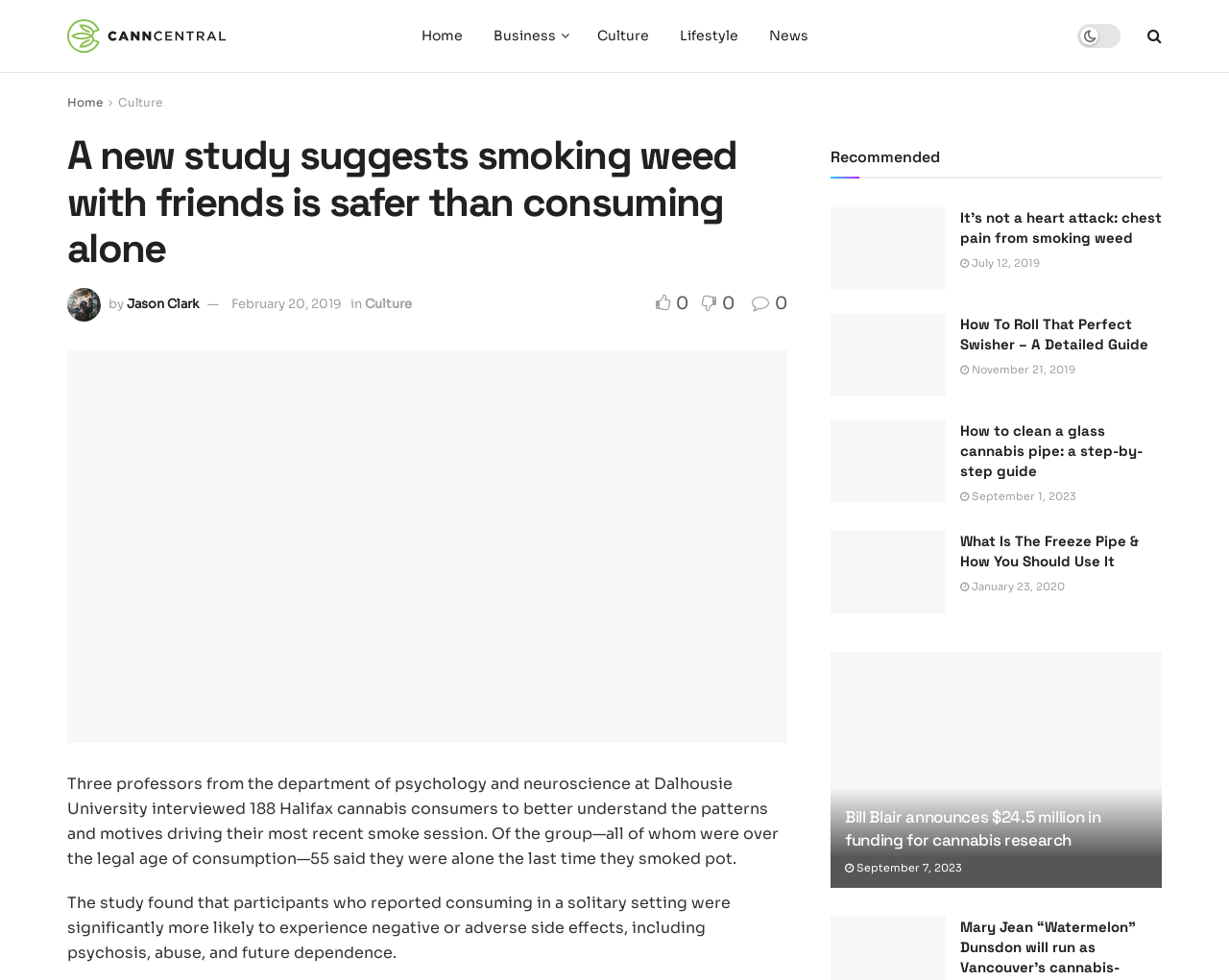Answer the following query concisely with a single word or phrase:
How many articles are recommended?

4